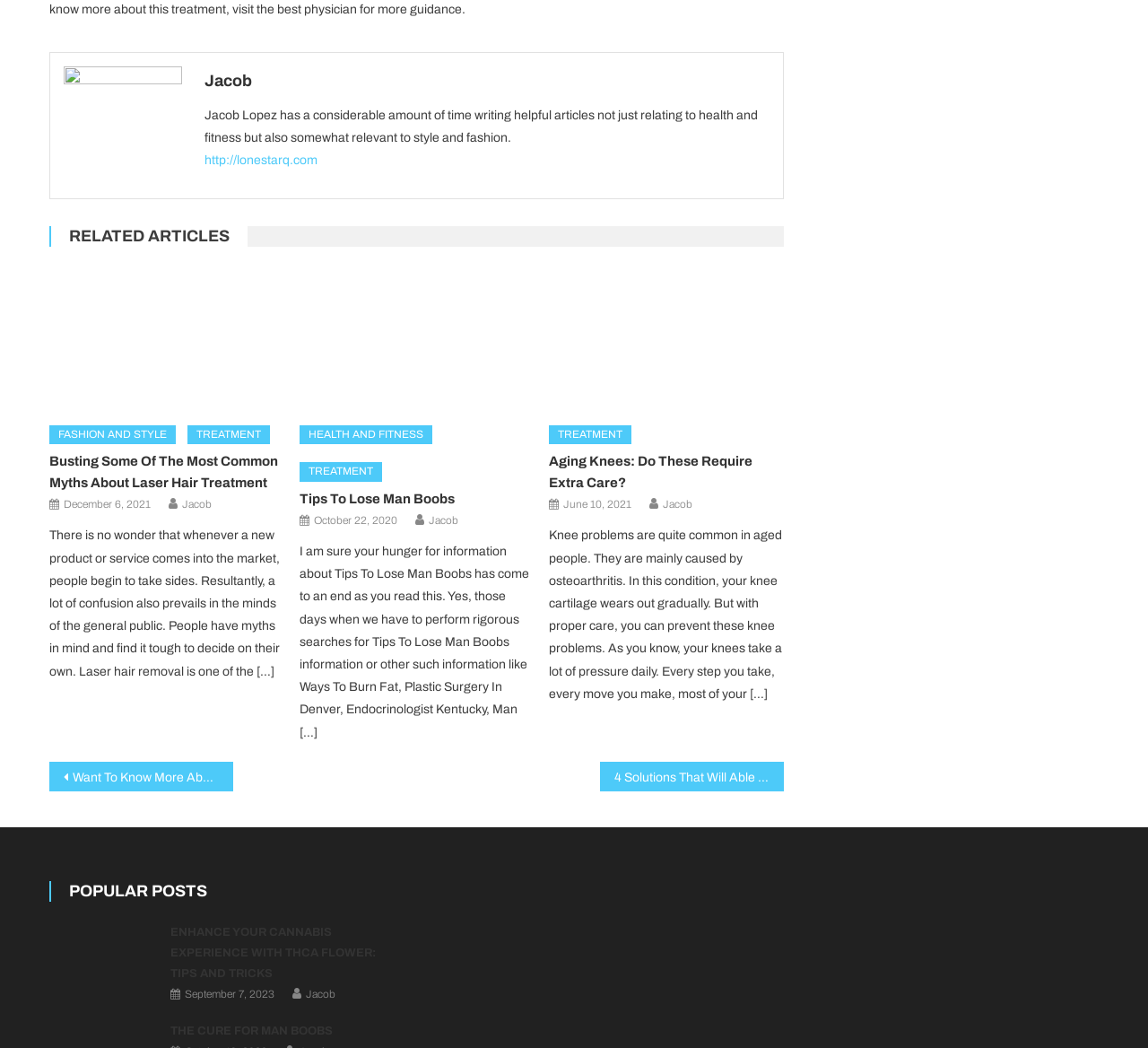Determine the bounding box coordinates of the clickable element to complete this instruction: "Visit Jacob's homepage". Provide the coordinates in the format of four float numbers between 0 and 1, [left, top, right, bottom].

[0.178, 0.063, 0.67, 0.091]